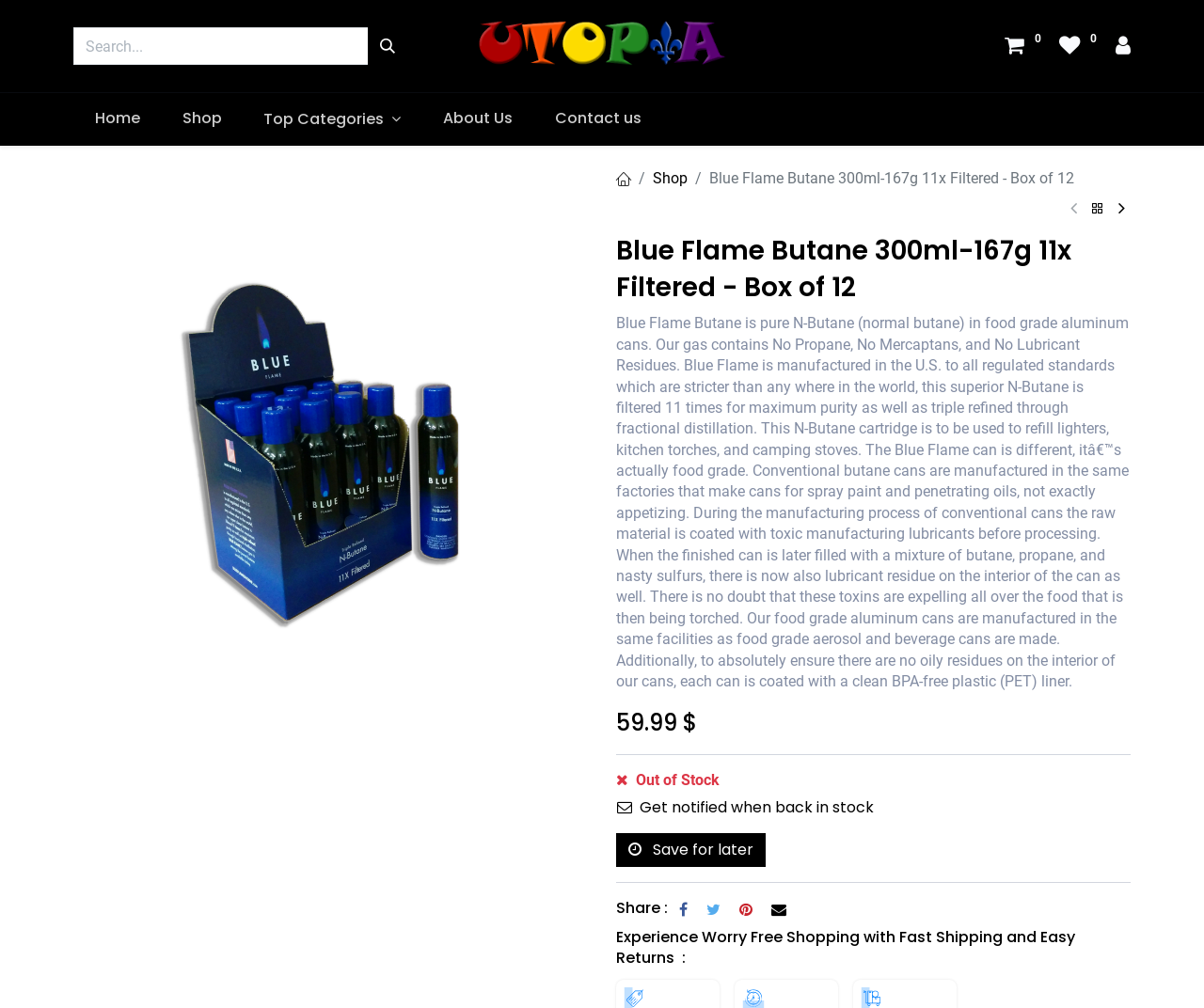Could you highlight the region that needs to be clicked to execute the instruction: "Search for products"?

[0.061, 0.027, 0.338, 0.065]